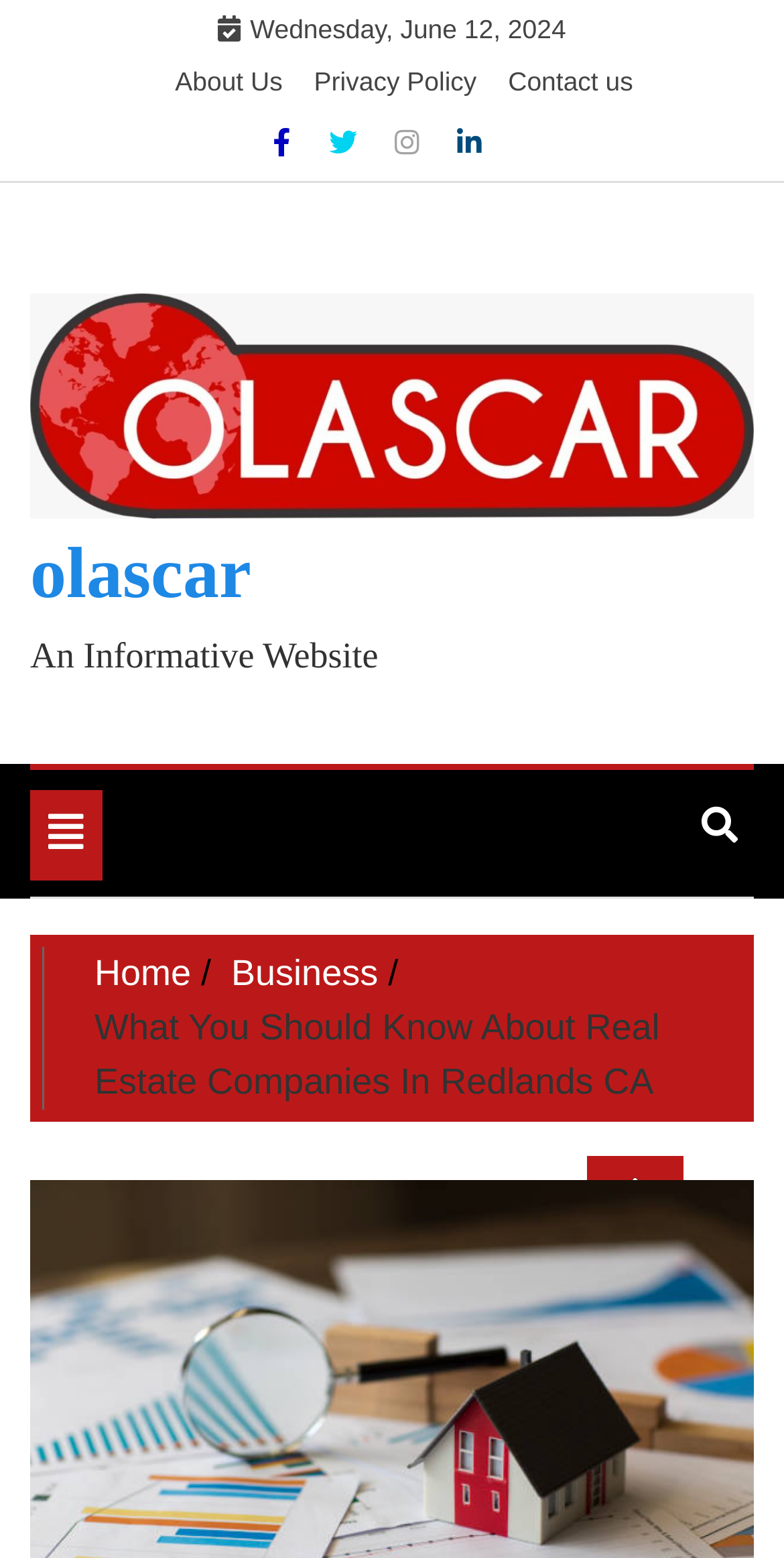Provide an in-depth caption for the contents of the webpage.

The webpage is an informative website called Olascar, which focuses on various topics such as business, health, tech, fashion, sports, travel, education, and more. 

At the top left of the page, there is a date displayed as "Wednesday, June 12, 2024". Below the date, there are three links: "About Us", "Privacy Policy", and "Contact us", aligned horizontally. 

To the right of these links, there are four social media links: "Facebook", "Twitter", "Instagram", and "Linkdin", also aligned horizontally. 

On the top left corner of the page, there is a logo of Olascar, which is an image with a link. Below the logo, there is a heading also titled "olascar". 

Next to the logo, there is a text "An Informative Website". Below this text, there is a button to "Toggle navigation". 

On the top right corner of the page, there is another button with an icon. 

Below the top section, there is a navigation menu titled "Breadcrumbs" that spans the entire width of the page. Within this menu, there are two links: "Home" and "Business". 

Below the navigation menu, there is a title "What You Should Know About Real Estate Companies In Redlands CA", which is likely the title of an article.